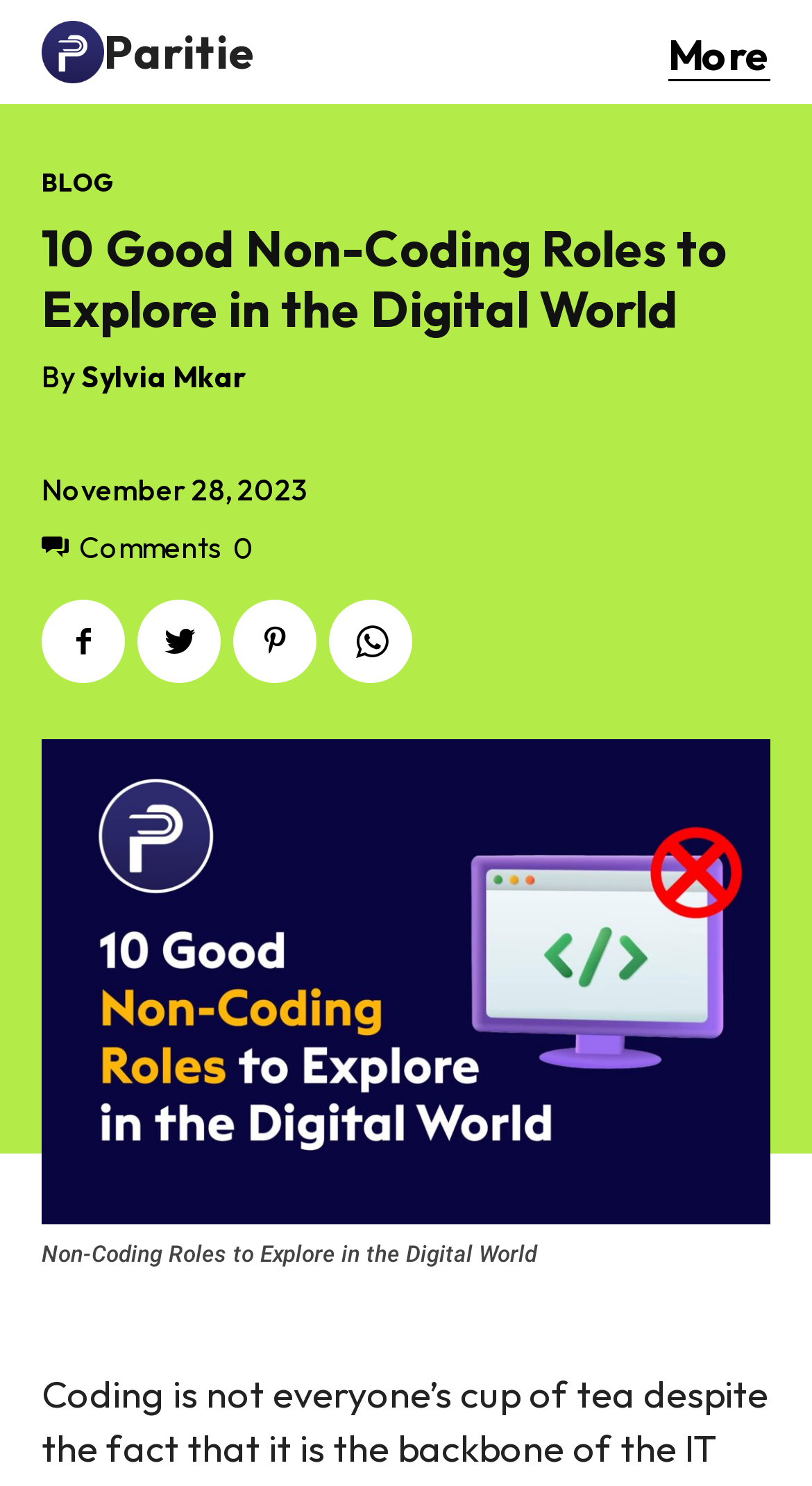Who is the author of the article?
Give a detailed and exhaustive answer to the question.

I determined the author of the article by looking at the link 'Sylvia Mkar' next to the 'By' text, which suggests that she is the author of the article.